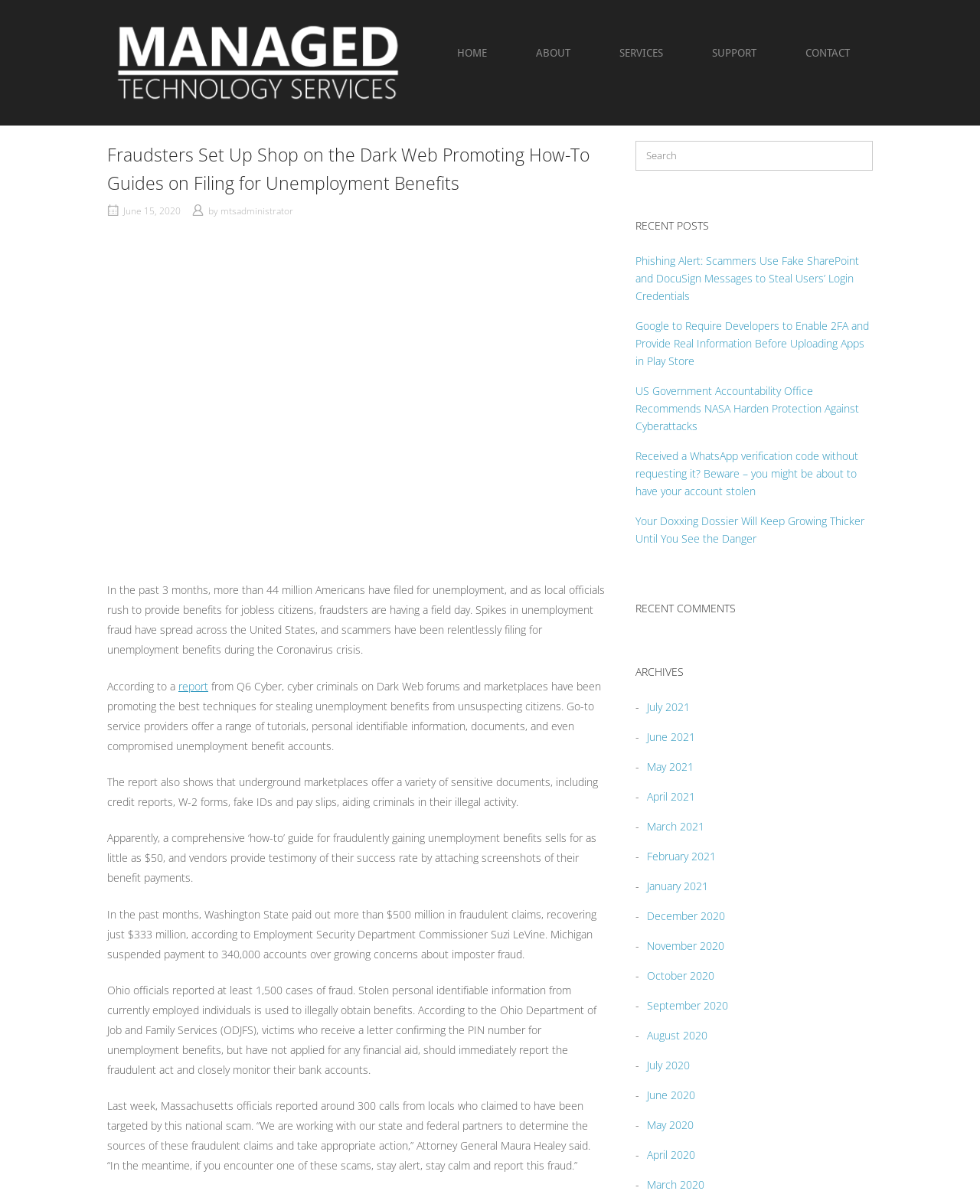Please provide a comprehensive answer to the question below using the information from the image: What is the cost of a comprehensive 'how-to' guide for fraudulently gaining unemployment benefits?

The article mentions that 'a comprehensive ‘how-to’ guide for fraudulently gaining unemployment benefits sells for as little as $50...' This information is provided in the fifth paragraph of the article.